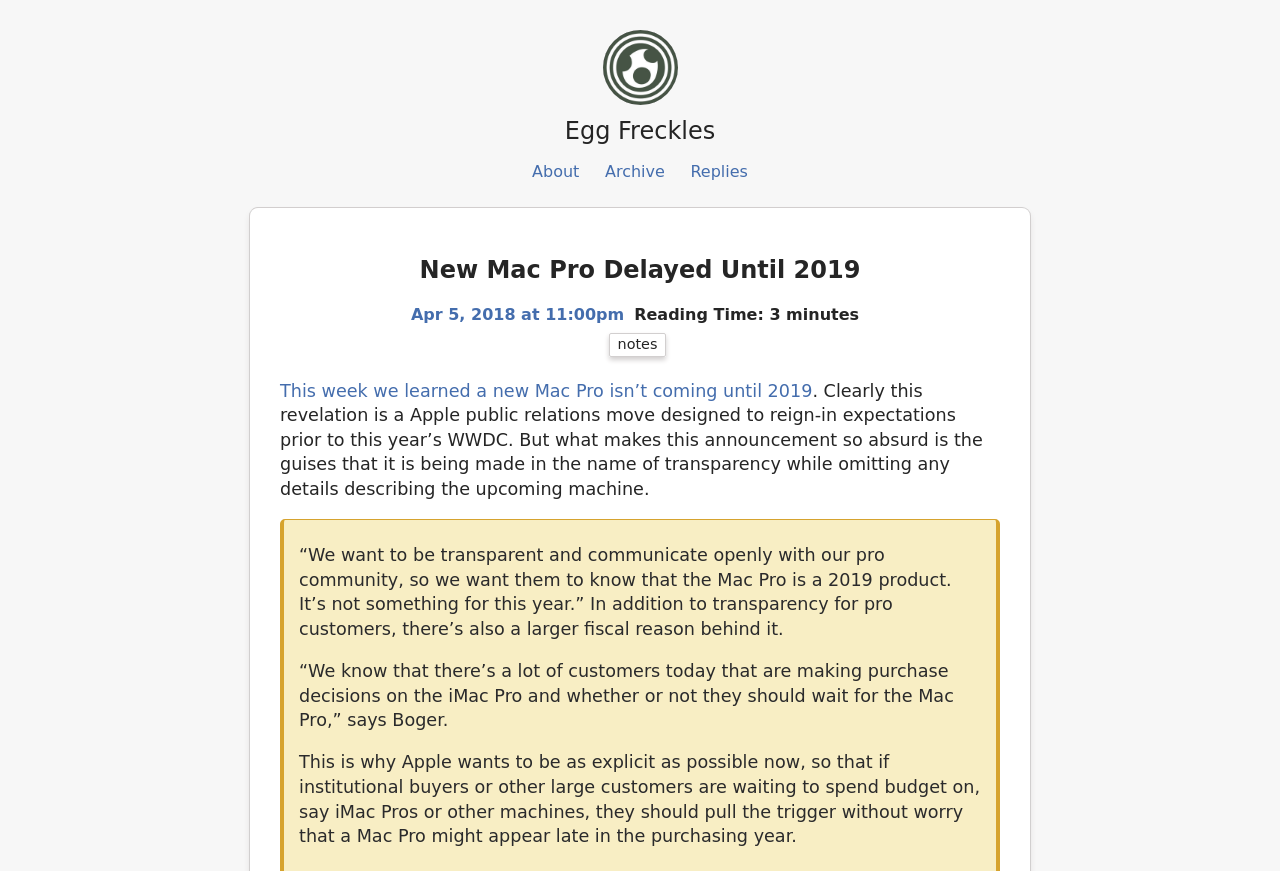What is the purpose of Apple's announcement?
Provide an in-depth and detailed answer to the question.

I determined the purpose of Apple's announcement by reading the main content of the webpage, which states that the announcement is a public relations move designed to reign-in expectations prior to this year’s WWDC.